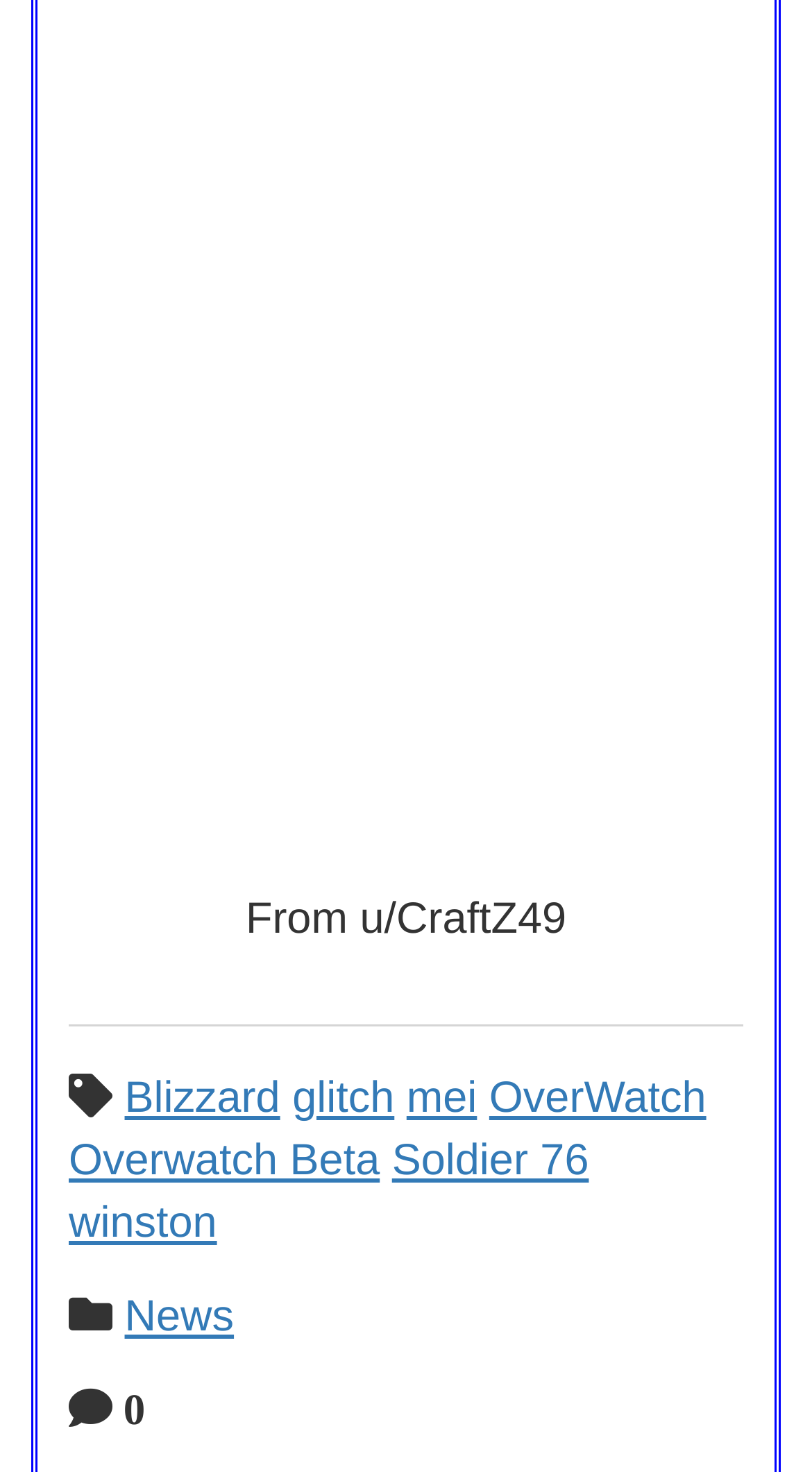Identify the bounding box for the UI element described as: "OverWatch". The coordinates should be four float numbers between 0 and 1, i.e., [left, top, right, bottom].

[0.602, 0.73, 0.87, 0.763]